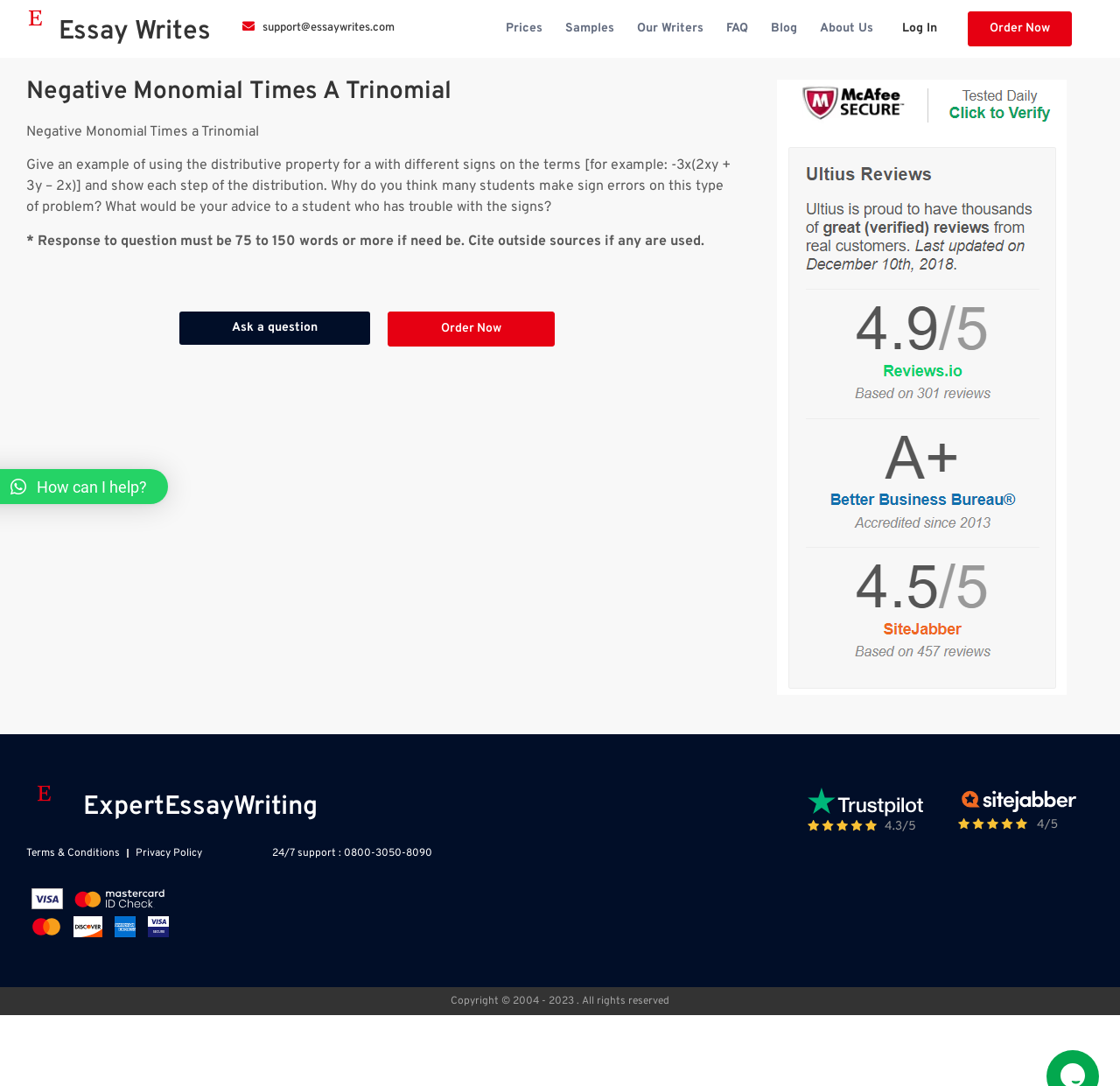Elaborate on the different components and information displayed on the webpage.

This webpage is about an essay writing service, with the main topic being a mathematical problem related to the distributive property. At the top left, there is a link and a heading "Essay Writes" which is the title of the webpage. Below it, there is a row of links including "Prices", "Samples", "Our Writers", "FAQ", "Blog", and "About Us". 

To the right of the title, there is a heading "Log In" and a link "Order Now". Below the title, there is a heading "Negative Monomial Times A Trinomial" which is the main topic of the webpage. Under this heading, there are three blocks of text. The first block is the title of the topic, the second block is a detailed description of the problem, and the third block is a note about the response to the question. 

In the middle of the webpage, there are two links, "Ask a question" and "Order Now". At the bottom left, there is a link and a heading "ExpertEssayWriting" which is likely another service or company. Below it, there are three blocks of text, "Terms & Conditions", "Privacy Policy", and "24/7 support" with a phone number. At the very bottom, there is a copyright notice.